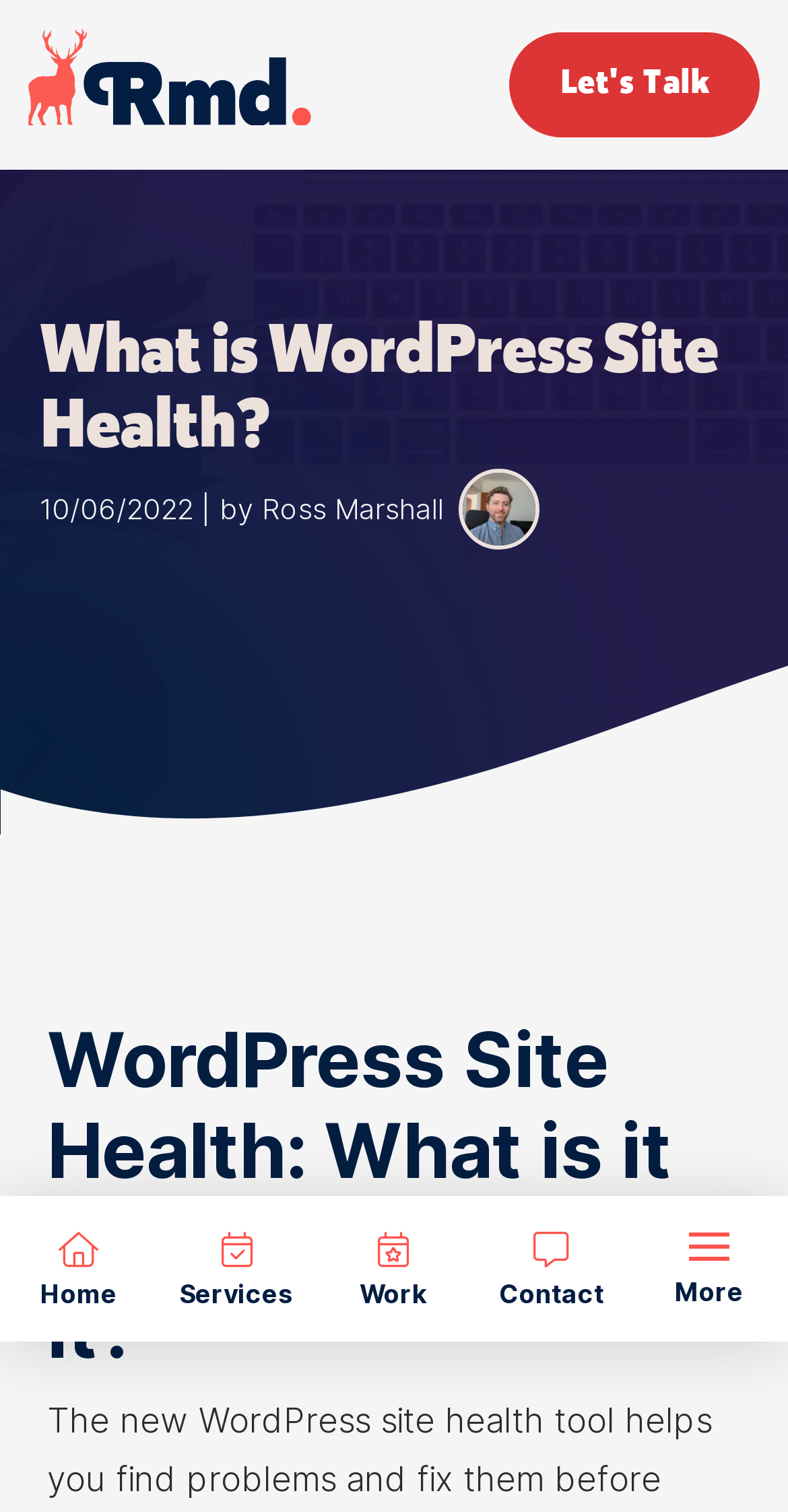What is the name of the website designer?
Please look at the screenshot and answer using one word or phrase.

Ross Marshall